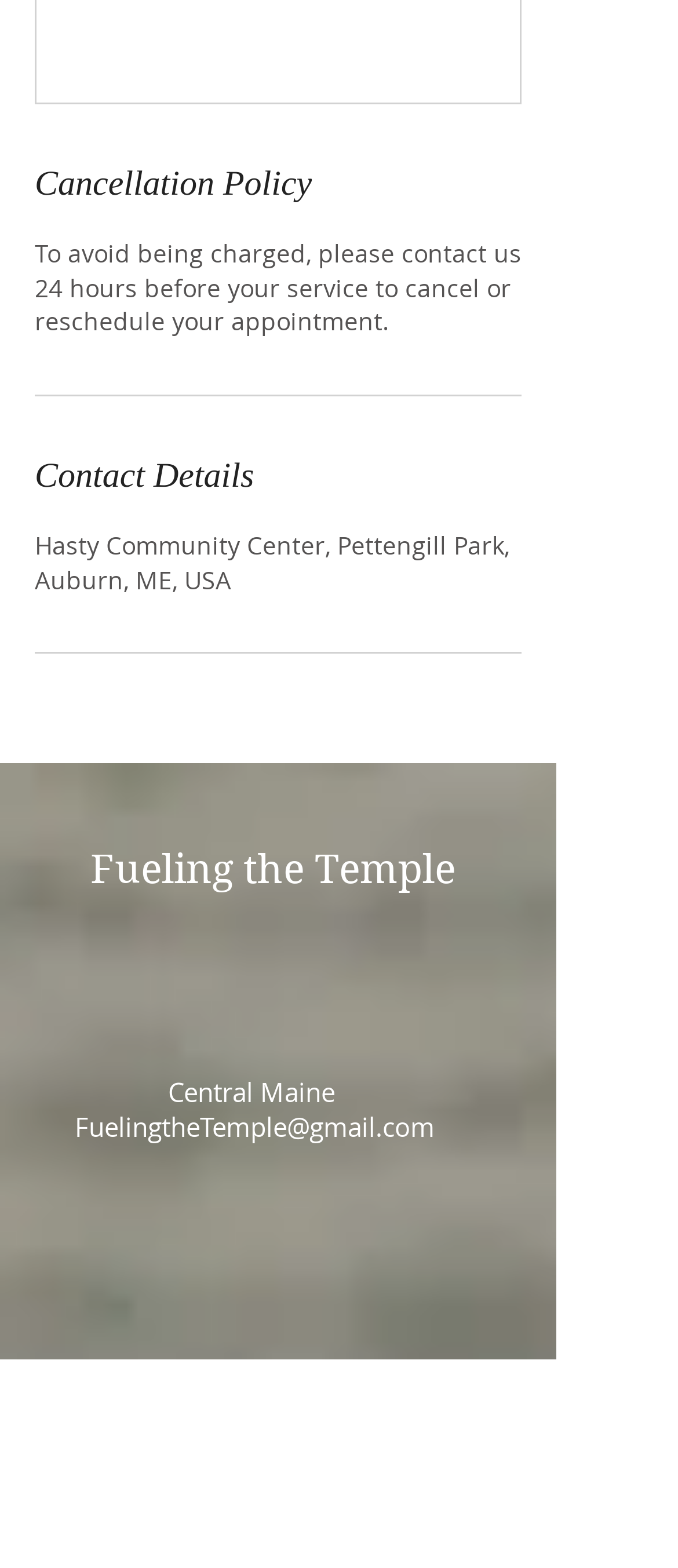Using the webpage screenshot, find the UI element described by Fueling the Temple. Provide the bounding box coordinates in the format (top-left x, top-left y, bottom-right x, bottom-right y), ensuring all values are floating point numbers between 0 and 1.

[0.133, 0.539, 0.687, 0.57]